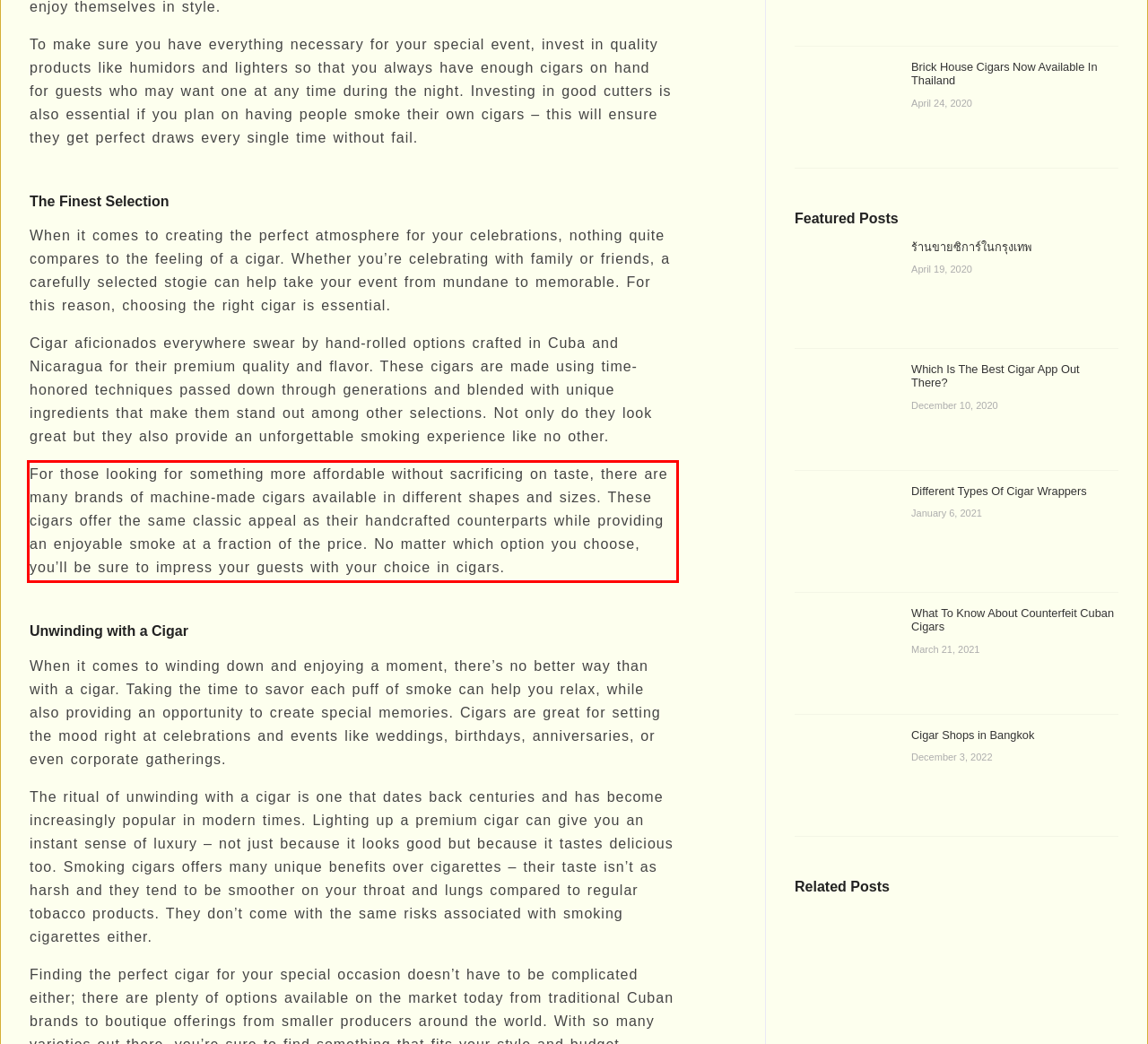You are given a screenshot with a red rectangle. Identify and extract the text within this red bounding box using OCR.

For those looking for something more affordable without sacrificing on taste, there are many brands of machine-made cigars available in different shapes and sizes. These cigars offer the same classic appeal as their handcrafted counterparts while providing an enjoyable smoke at a fraction of the price. No matter which option you choose, you’ll be sure to impress your guests with your choice in cigars.